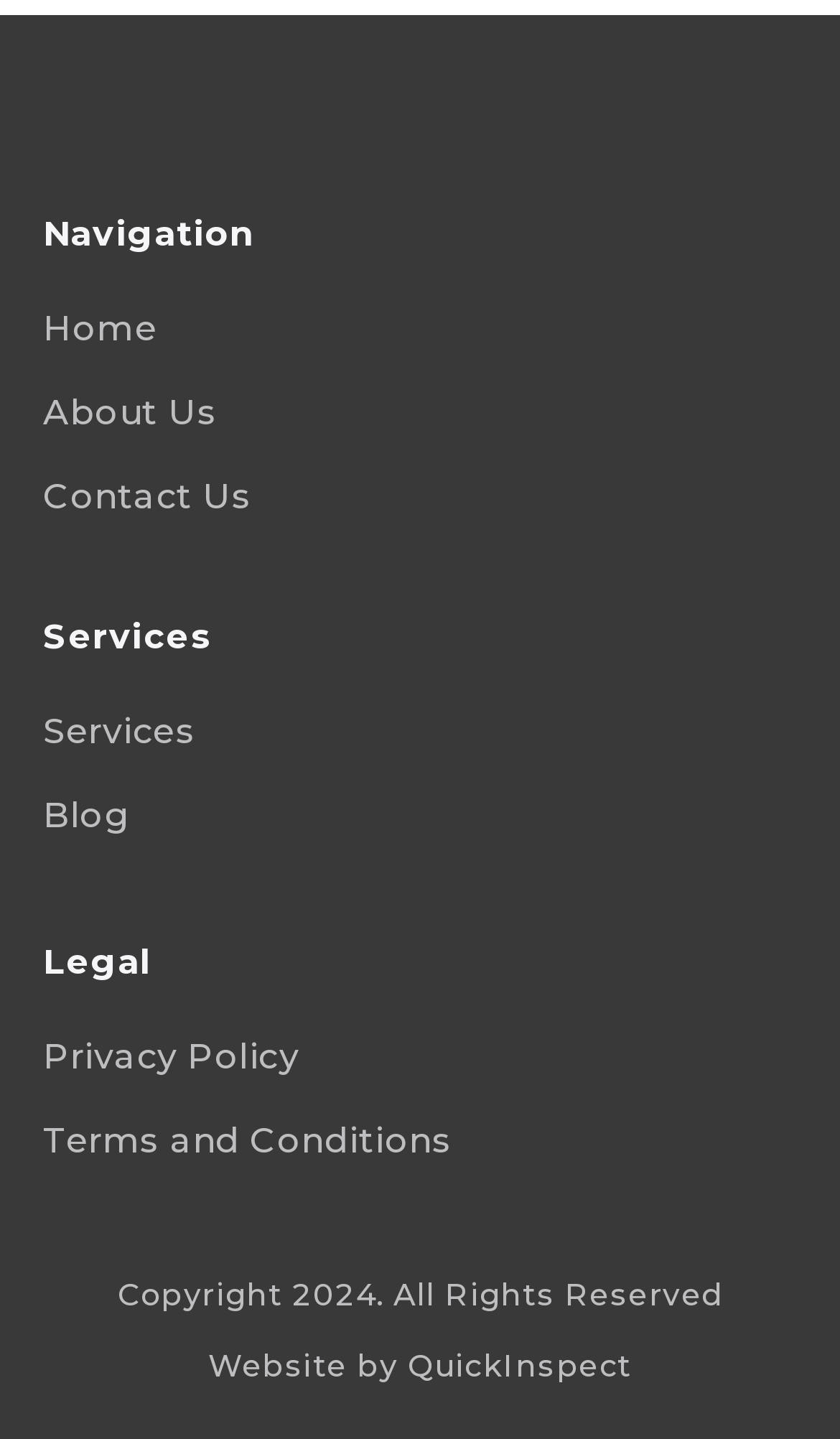Identify the bounding box coordinates of the area you need to click to perform the following instruction: "visit website creator".

[0.485, 0.936, 0.752, 0.963]